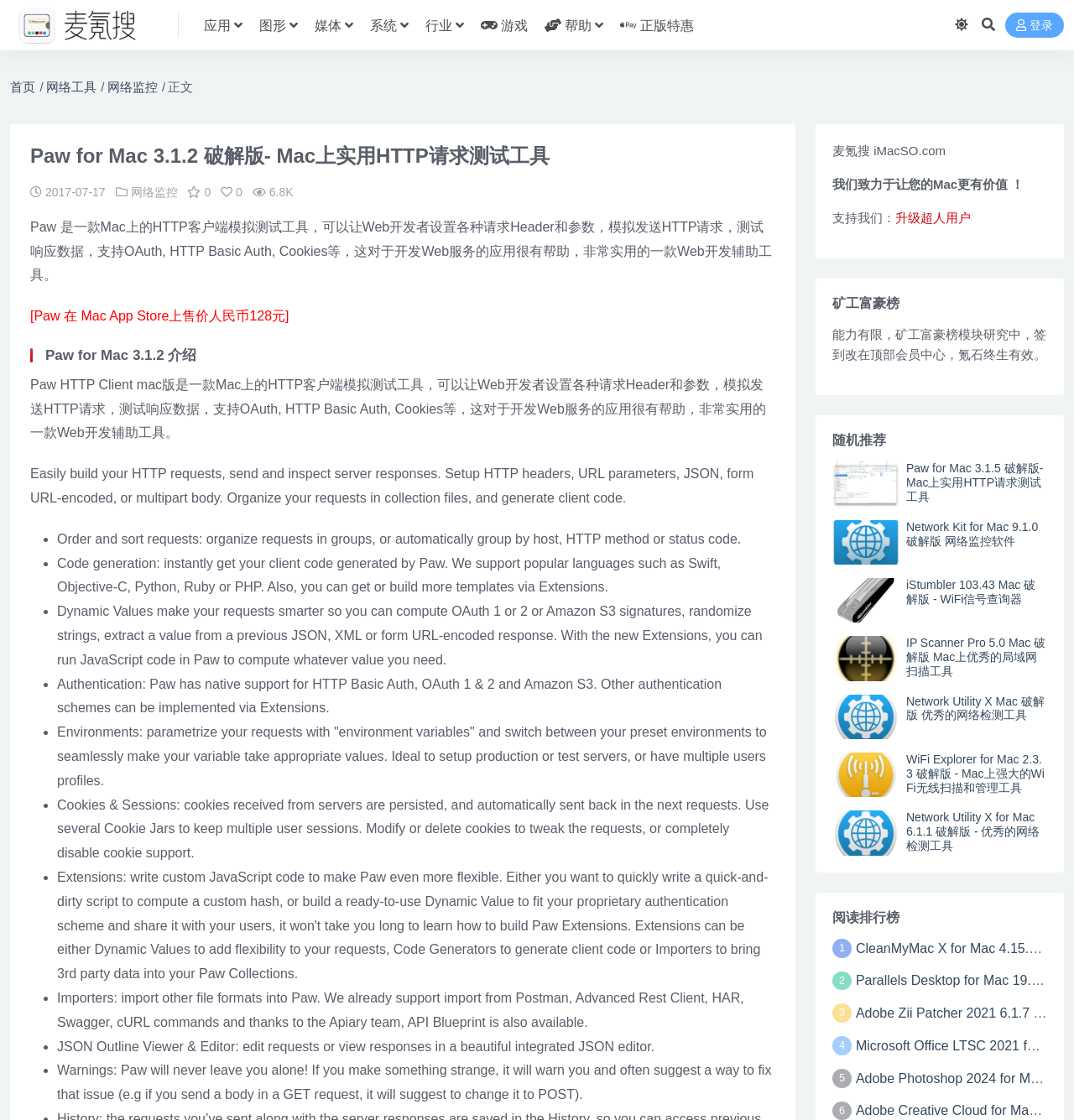What is the name of the HTTP client tool?
Please provide a single word or phrase as your answer based on the image.

Paw